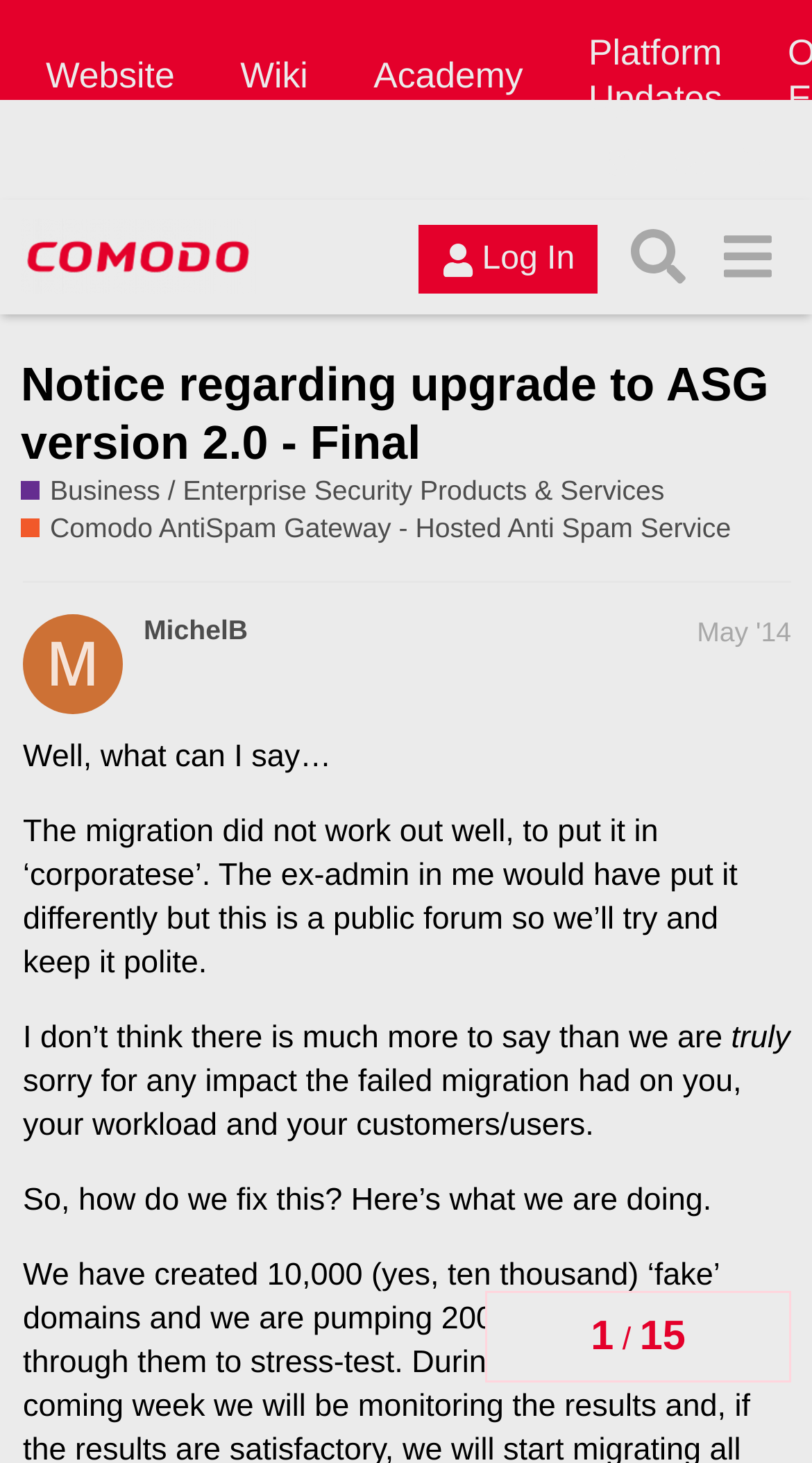What is the rate of email pumping per hour?
Can you give a detailed and elaborate answer to the question?

The rate of email pumping per hour can be found in the main content area, where the text states 'We have created 10,000 (yes, ten thousand) ‘fake’ domains and we are pumping 200 000 emails per hour'.